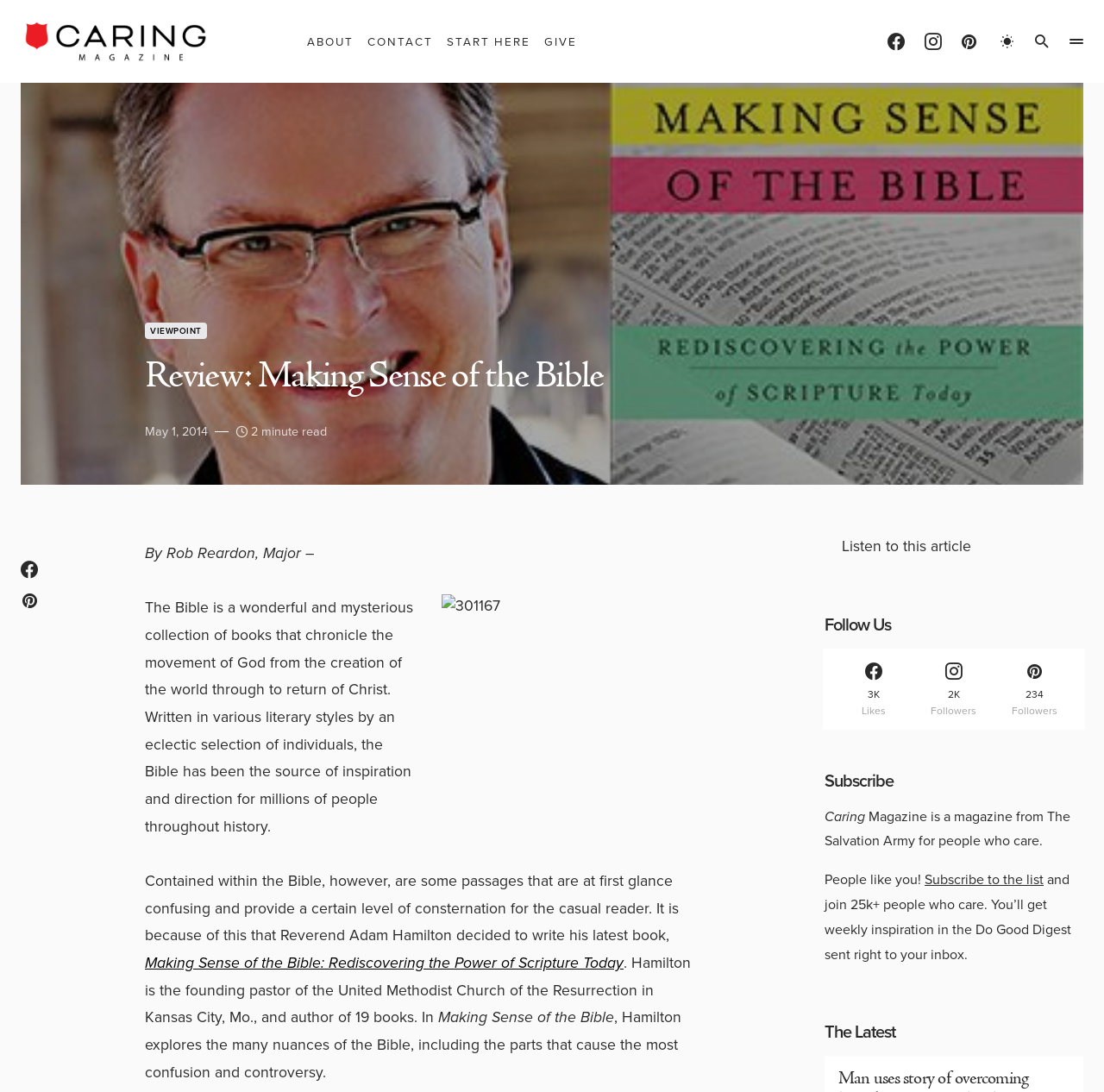Please find the bounding box coordinates of the element that you should click to achieve the following instruction: "View the 'Making Sense of the Bible' book review". The coordinates should be presented as four float numbers between 0 and 1: [left, top, right, bottom].

[0.131, 0.326, 0.67, 0.366]